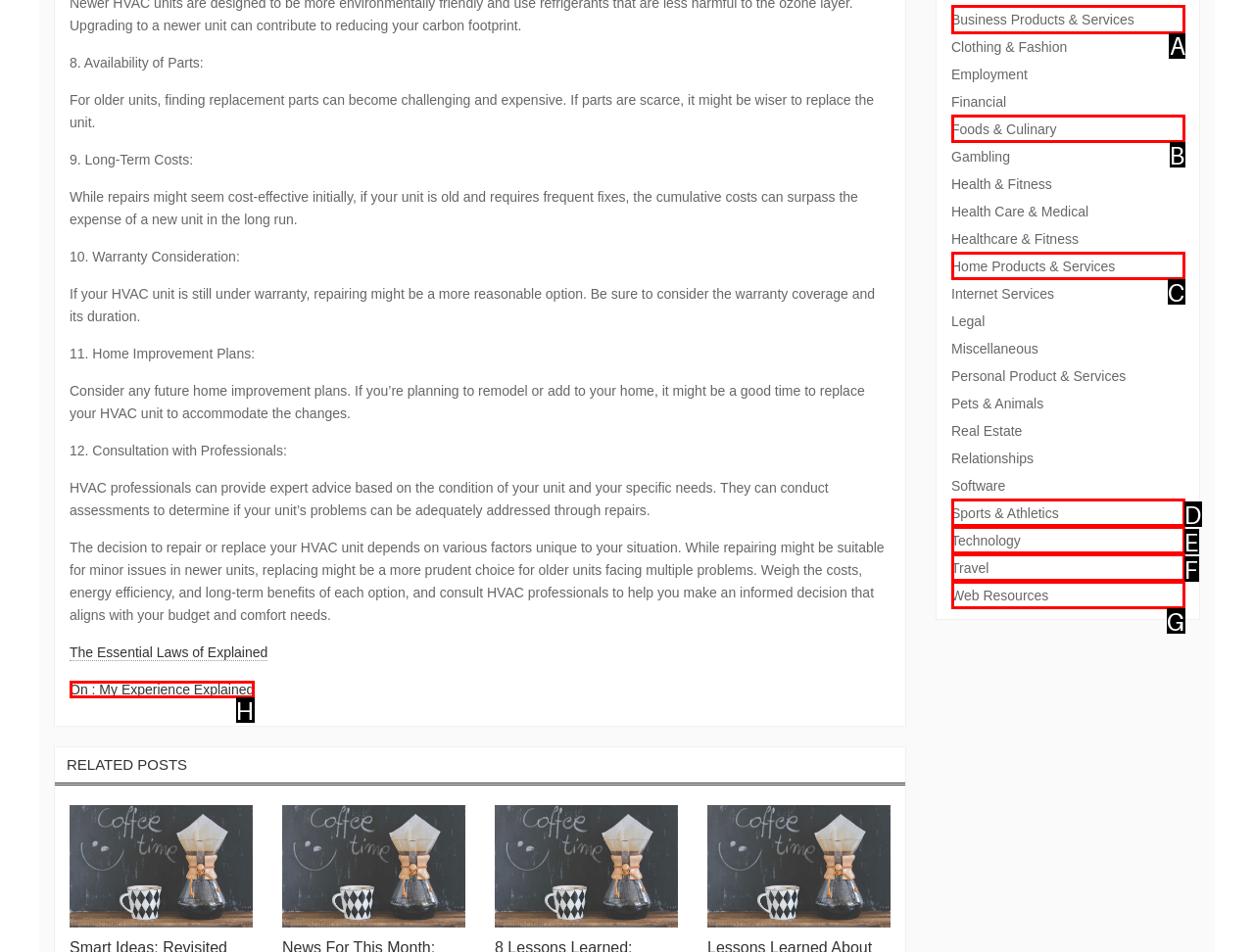Identify which lettered option to click to carry out the task: Click on 'Business Products & Services'. Provide the letter as your answer.

A